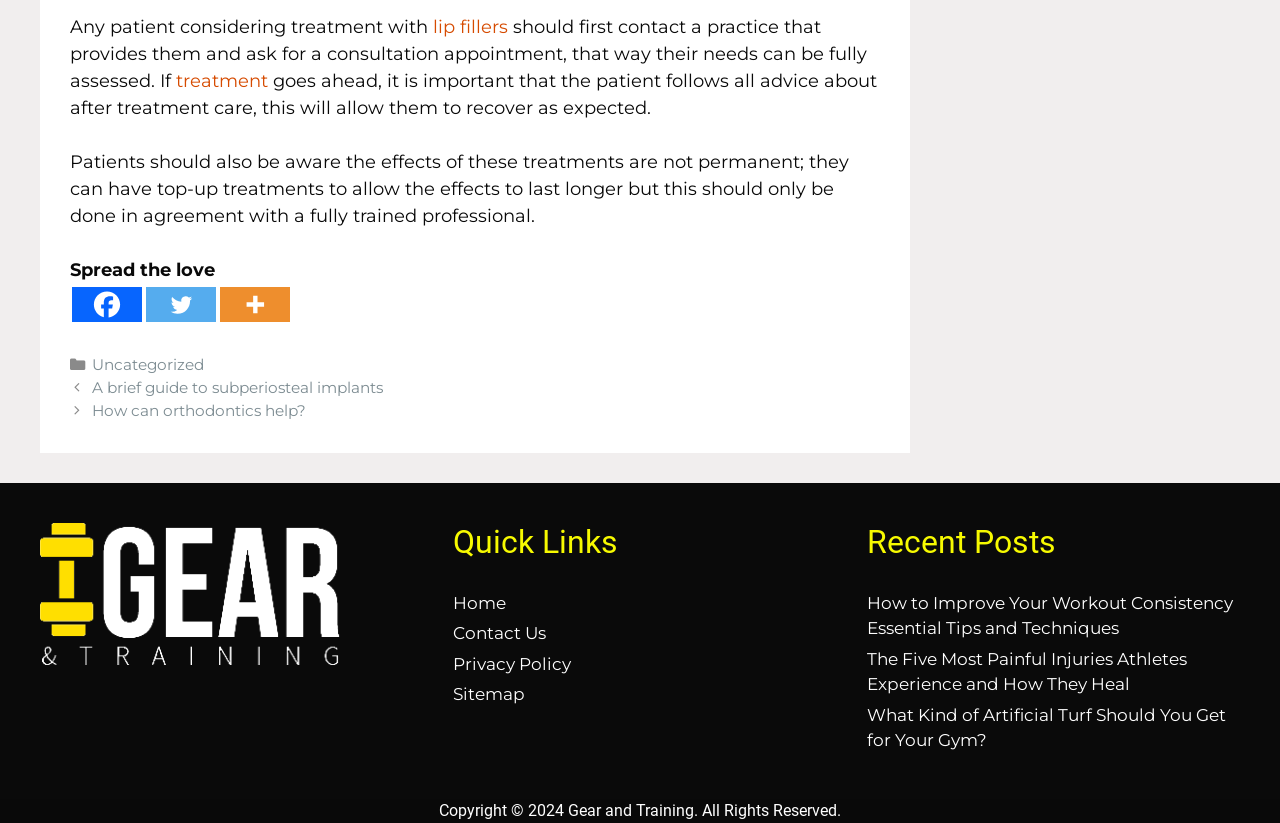Please locate the bounding box coordinates of the region I need to click to follow this instruction: "Search for something".

None